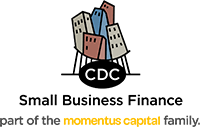Generate an elaborate caption for the image.

The image features the logo of CDC Small Business Finance, a prominent organization dedicated to providing financial solutions for small businesses. It prominently displays the "CDC" acronym in bold, along with a stylized illustration of colorful buildings symbolizing growth and urban development. Beneath the acronym, the words "Small Business Finance" are clearly inscribed, indicating the organization's focus. Additionally, the phrase "part of the momentus capital family" is included in a lighter, playful font, highlighting its affiliation with a larger financial network. This logo reflects the organization's mission to support small businesses through accessible financing options.